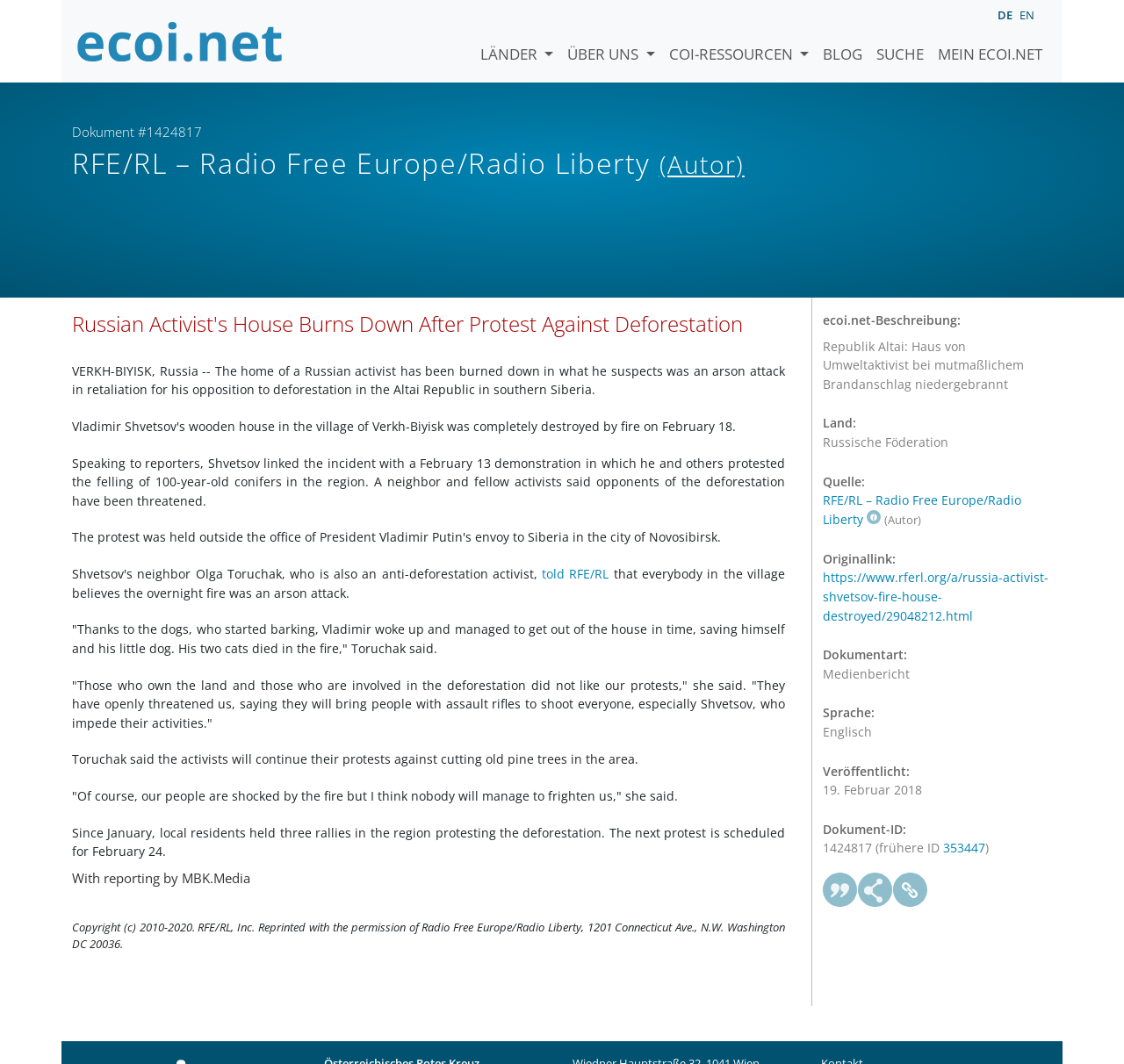What is the name of the organization that reported the incident?
Answer the question with detailed information derived from the image.

The answer can be found in the article text, where it is mentioned that 'RFE/RL – Radio Free Europe/Radio Liberty (Autor): “Russian Activist's House Burns Down After Protest Against Deforestation”'.